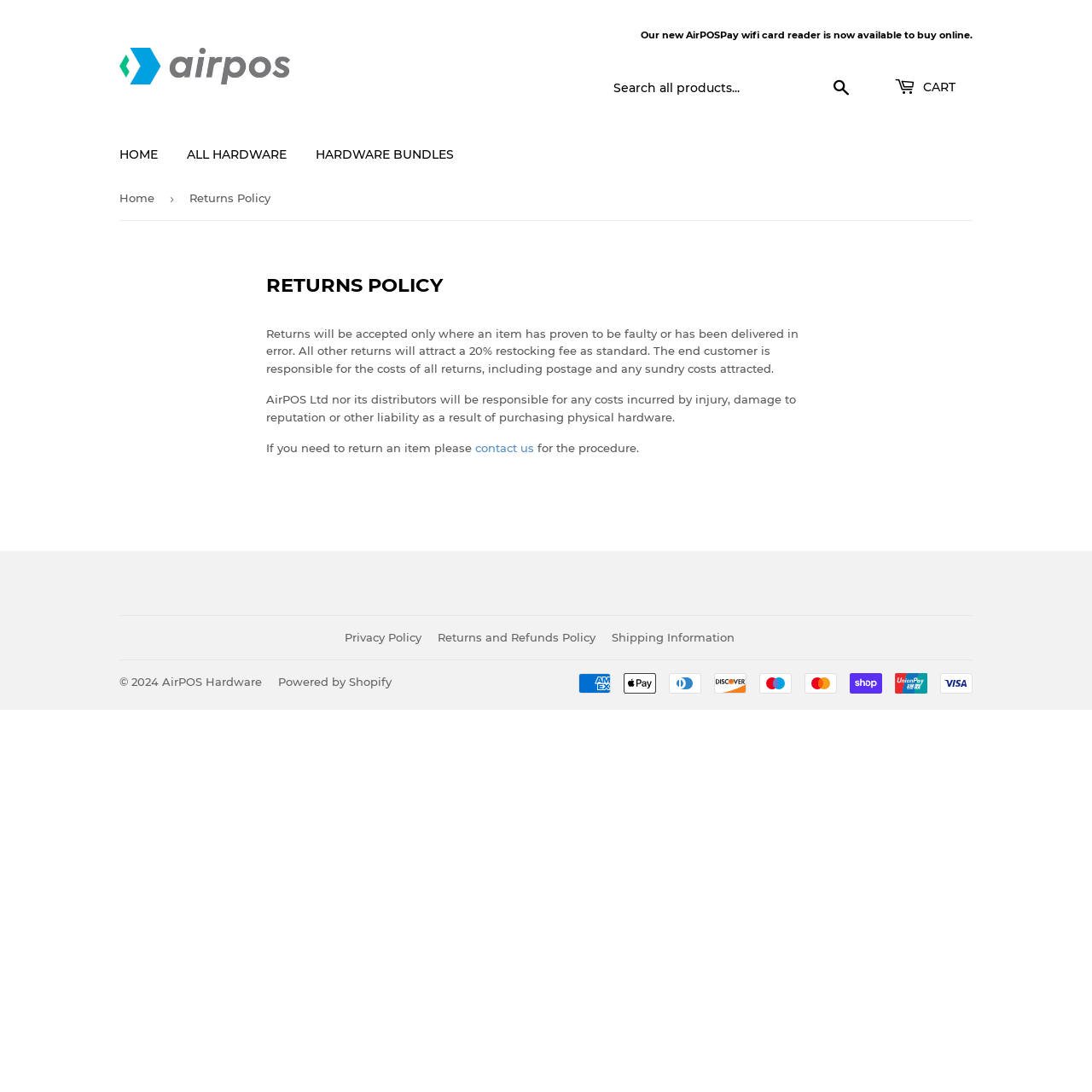Please locate the bounding box coordinates for the element that should be clicked to achieve the following instruction: "search the site". Ensure the coordinates are given as four float numbers between 0 and 1, i.e., [left, top, right, bottom].

None